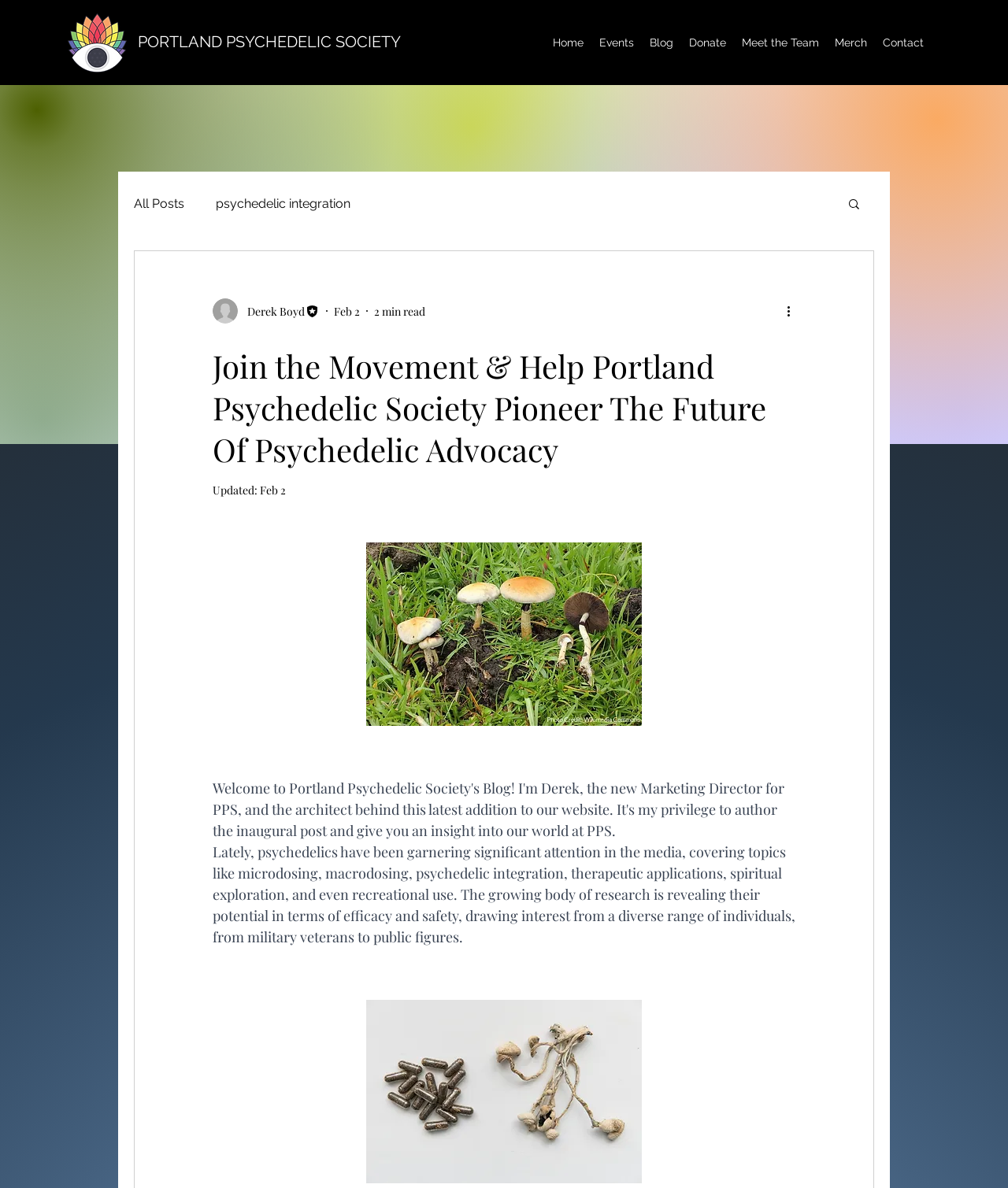Please locate the bounding box coordinates for the element that should be clicked to achieve the following instruction: "Read the 'All Posts' blog". Ensure the coordinates are given as four float numbers between 0 and 1, i.e., [left, top, right, bottom].

[0.133, 0.165, 0.183, 0.177]